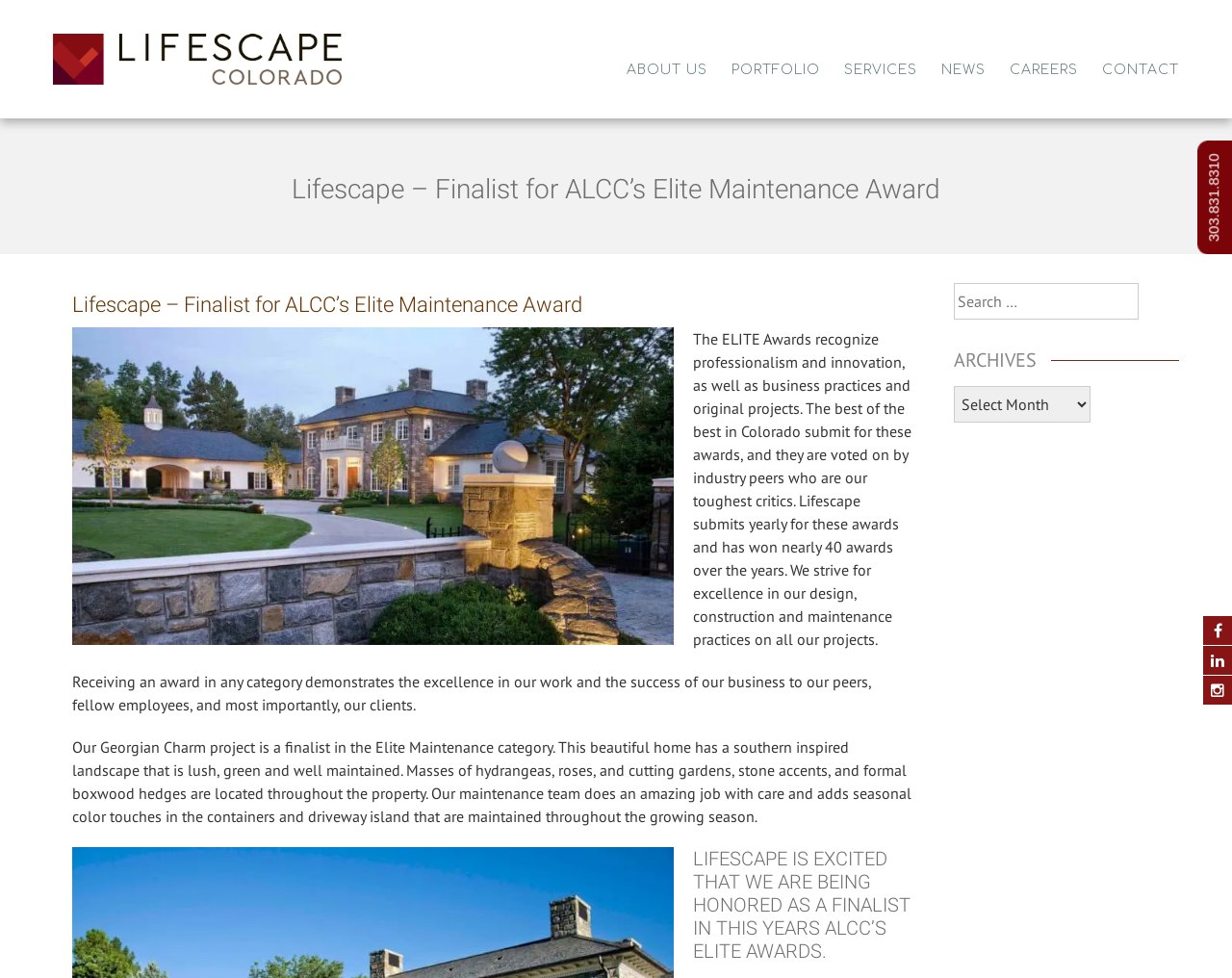Find the bounding box coordinates of the clickable area required to complete the following action: "View NEWS".

[0.764, 0.061, 0.8, 0.082]